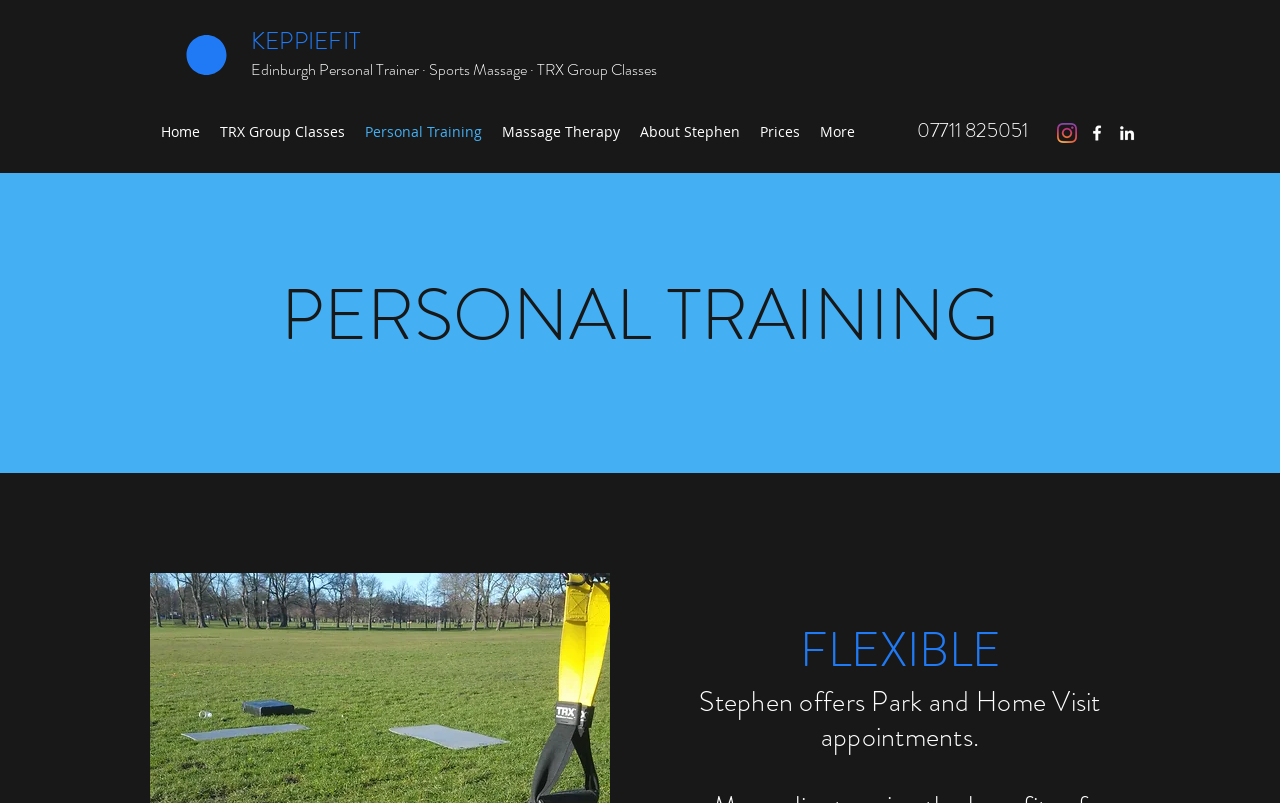Provide your answer in one word or a succinct phrase for the question: 
What is the phone number of the personal trainer?

07711 825051